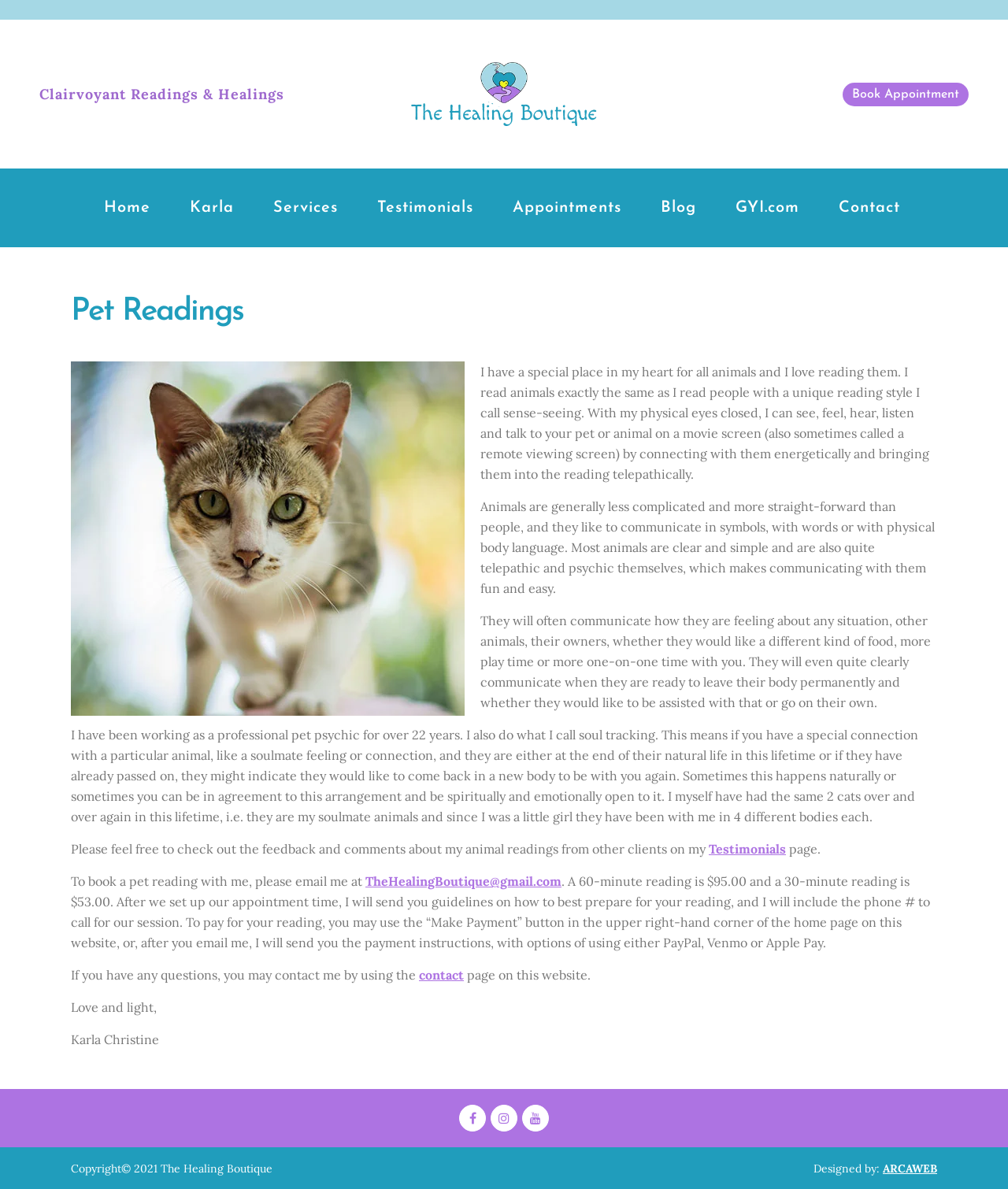Identify the bounding box for the UI element described as: "Appointments". Ensure the coordinates are four float numbers between 0 and 1, formatted as [left, top, right, bottom].

[0.489, 0.165, 0.636, 0.185]